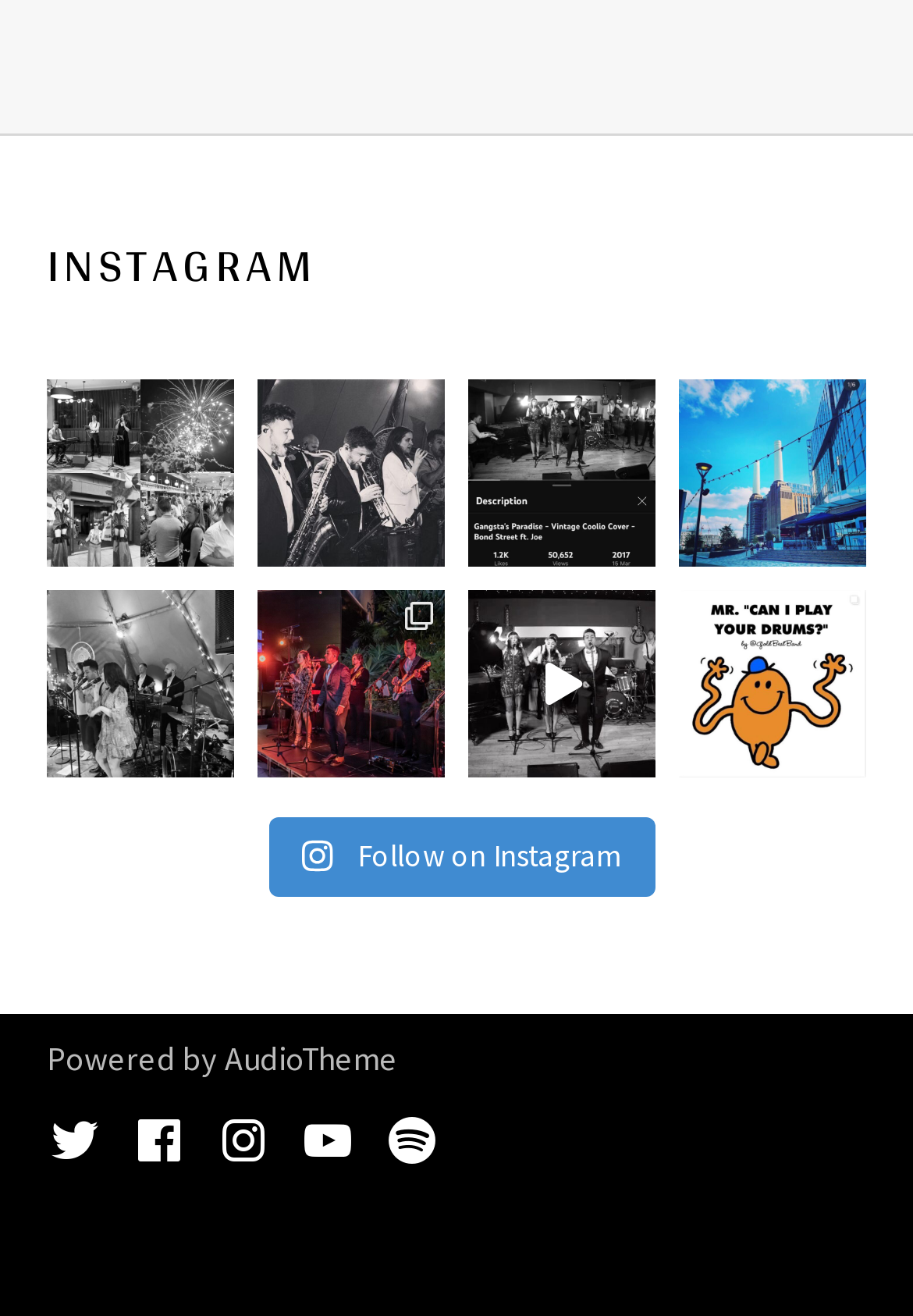Please provide the bounding box coordinates in the format (top-left x, top-left y, bottom-right x, bottom-right y). Remember, all values are floating point numbers between 0 and 1. What is the bounding box coordinate of the region described as: Follow on Instagram

[0.296, 0.622, 0.717, 0.681]